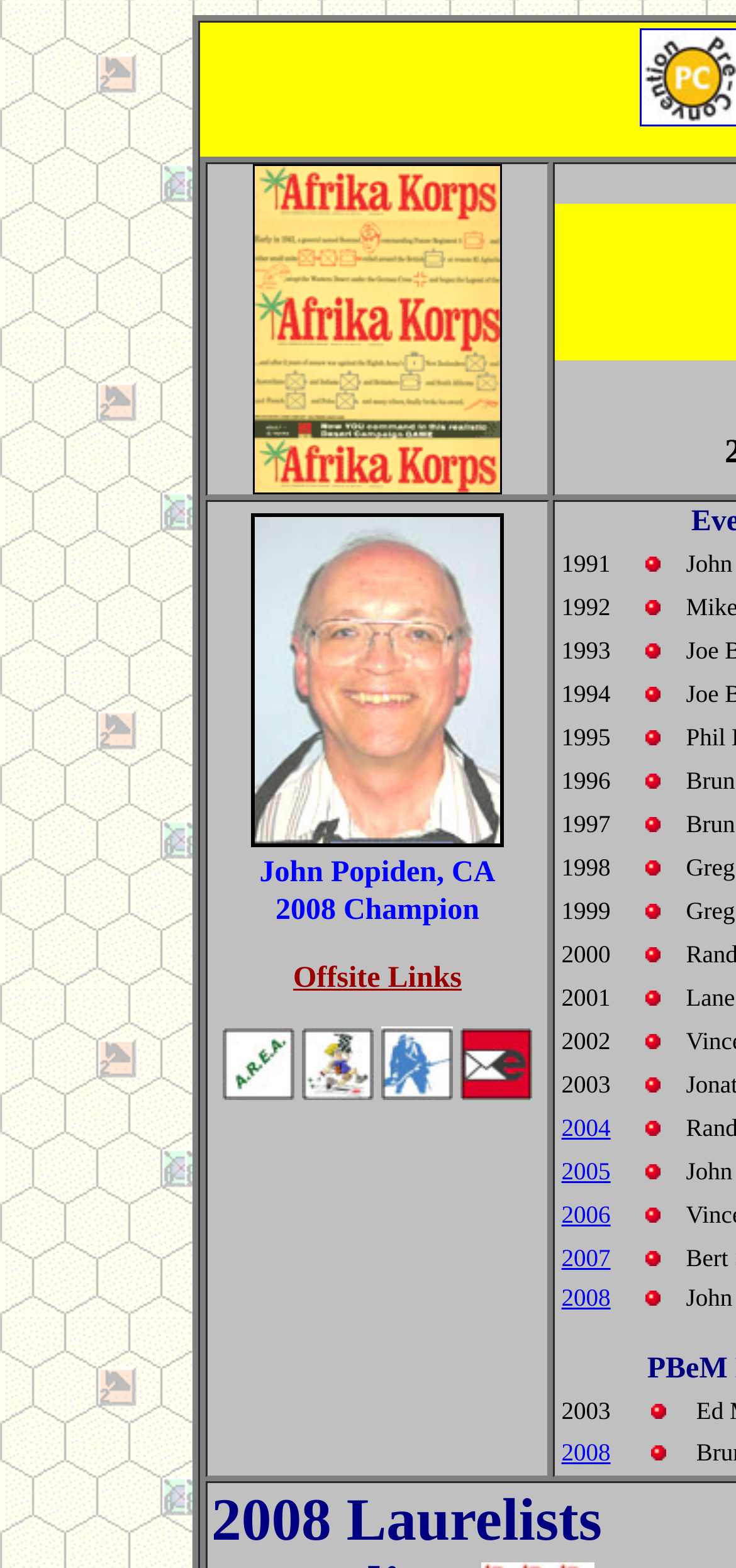How many years are listed in the gridcell elements?
From the screenshot, provide a brief answer in one word or phrase.

18